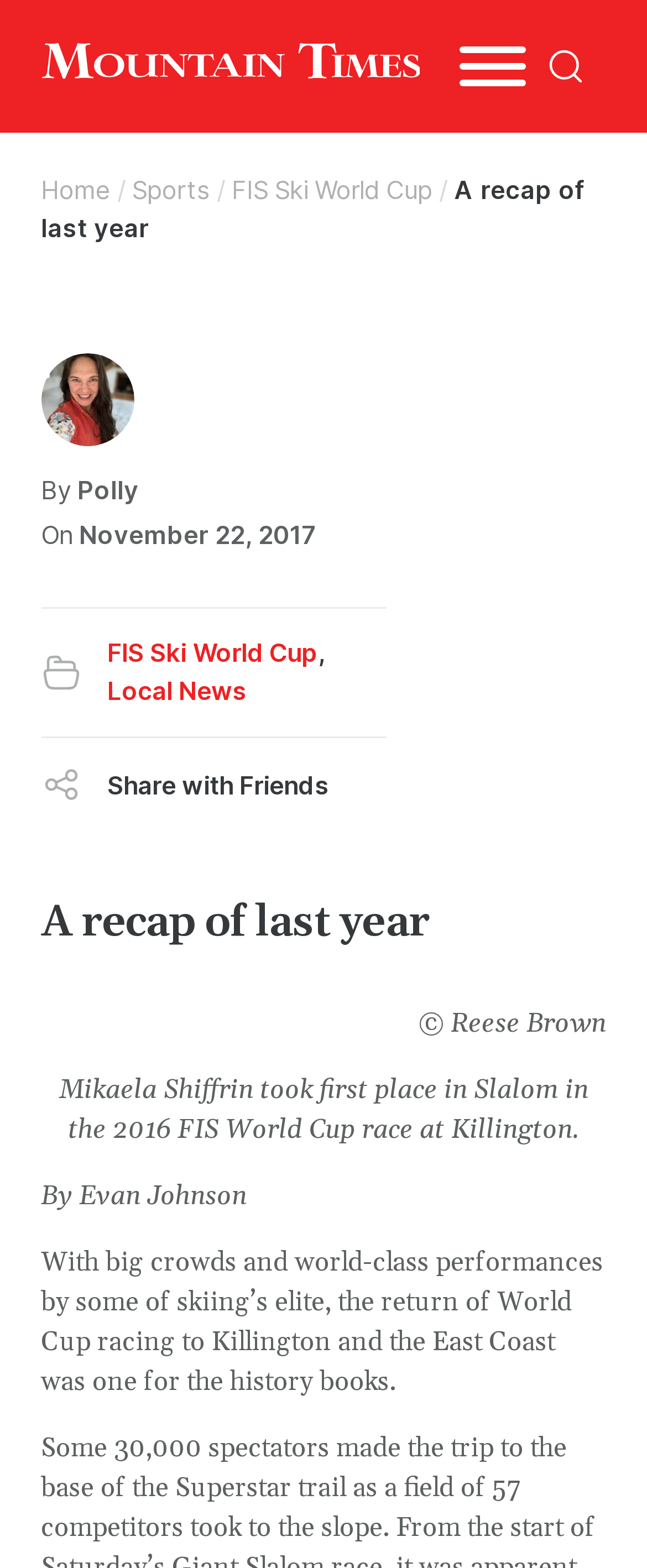Please identify the bounding box coordinates of the region to click in order to complete the task: "Share with Friends". The coordinates must be four float numbers between 0 and 1, specified as [left, top, right, bottom].

[0.063, 0.471, 0.596, 0.53]